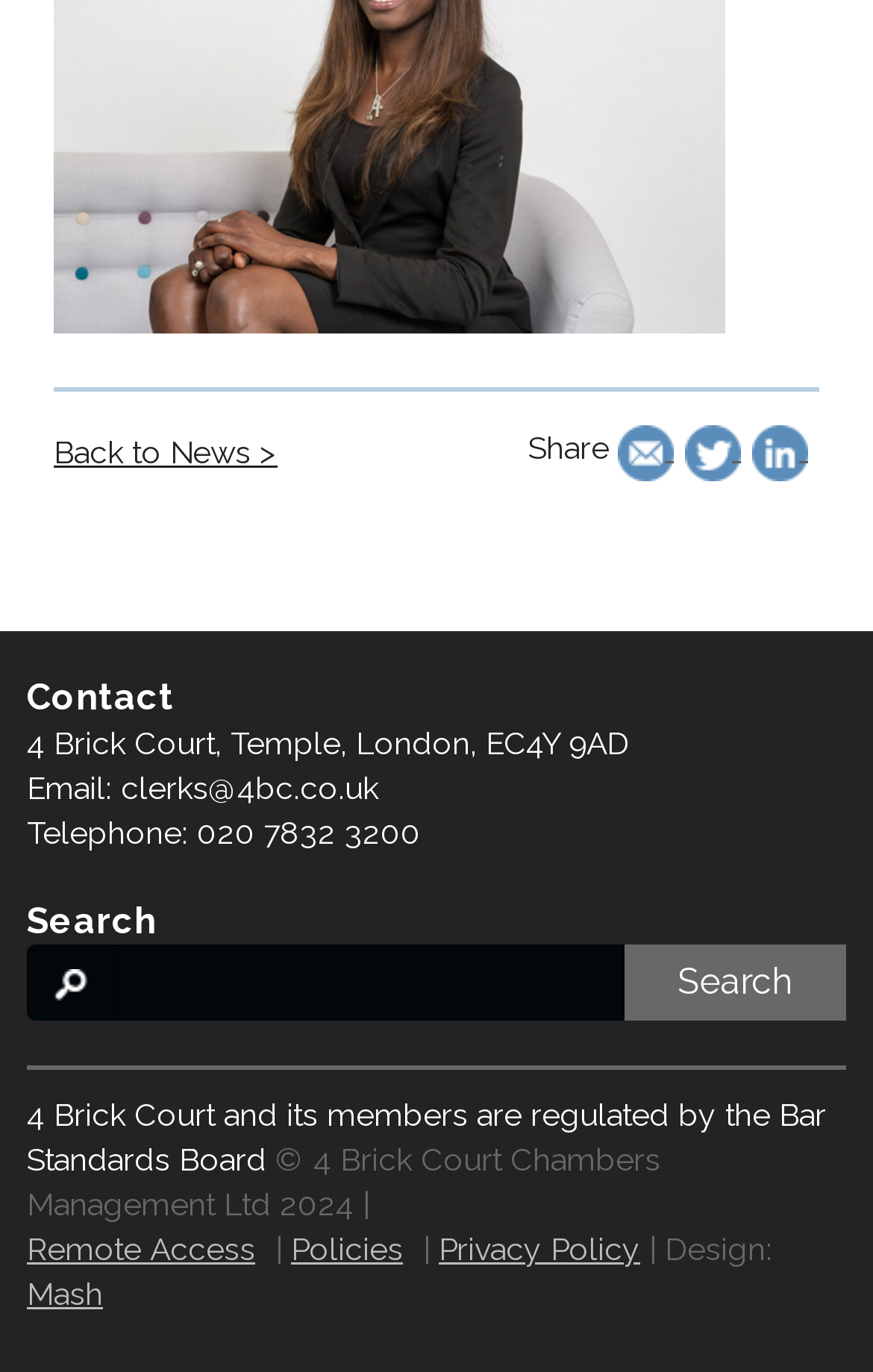Use a single word or phrase to answer the question: What is the email address of 4 Brick Court?

clerks@4bc.co.uk